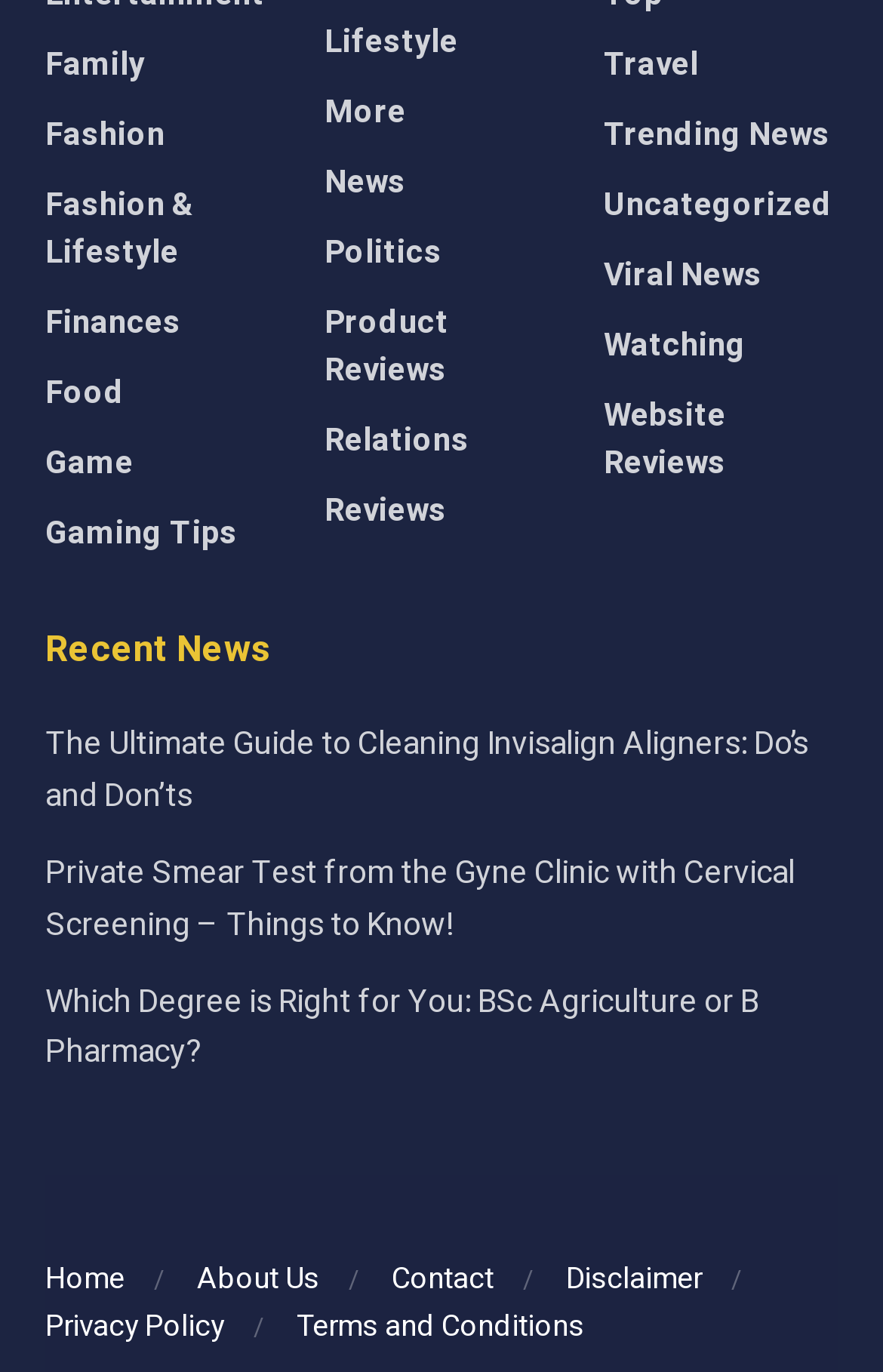Locate the bounding box of the UI element described by: "Digital Marketing" in the given webpage screenshot.

[0.051, 0.407, 0.316, 0.476]